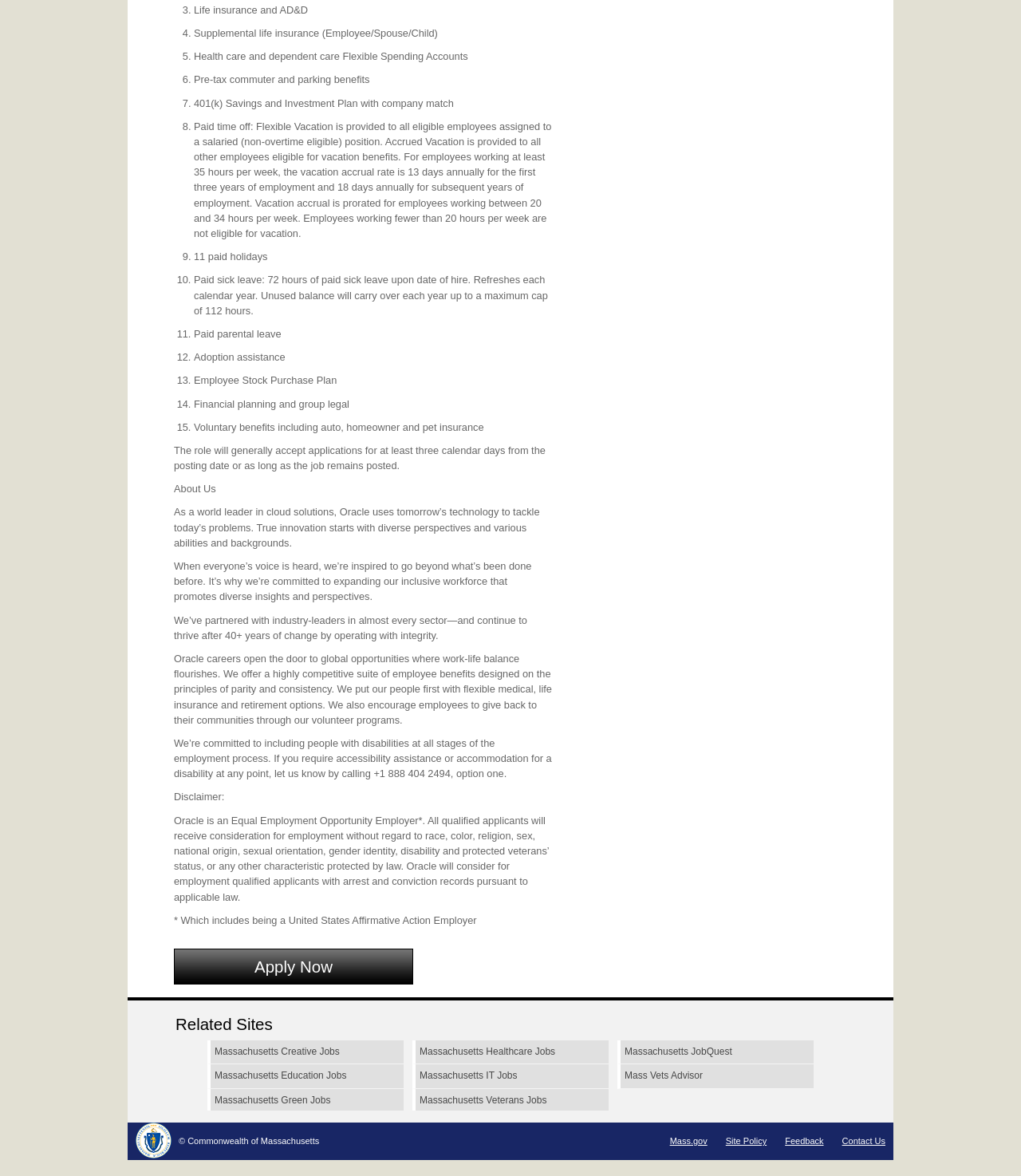Observe the image and answer the following question in detail: What type of insurance is mentioned in the list?

The list mentions 'Life insurance and AD&D' as one of the benefits, which indicates that life insurance is one of the types of insurance mentioned.